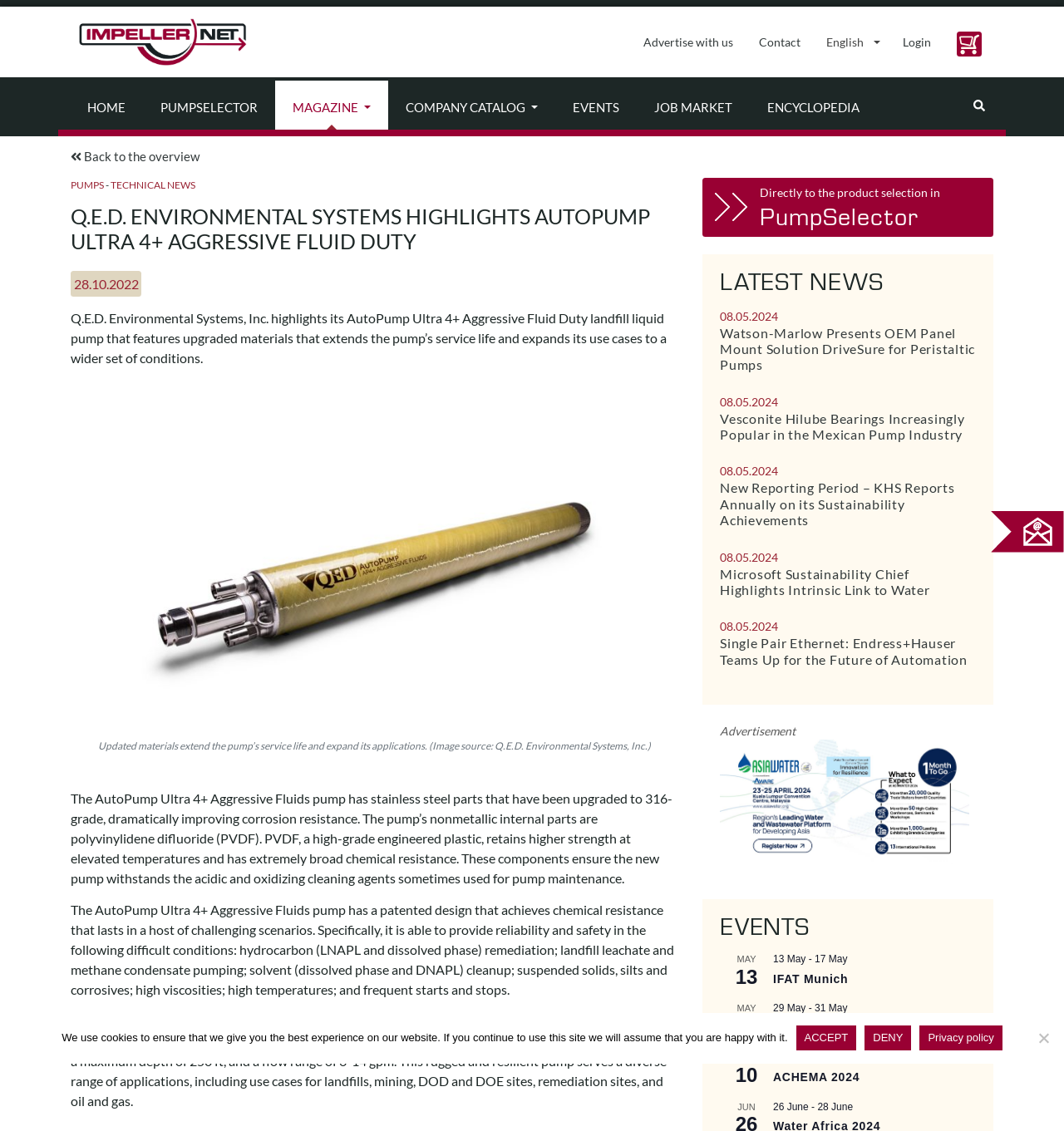What is the maximum temperature the AutoPump Ultra 4+ can withstand?
Examine the image and give a concise answer in one word or a short phrase.

180° Fahrenheit